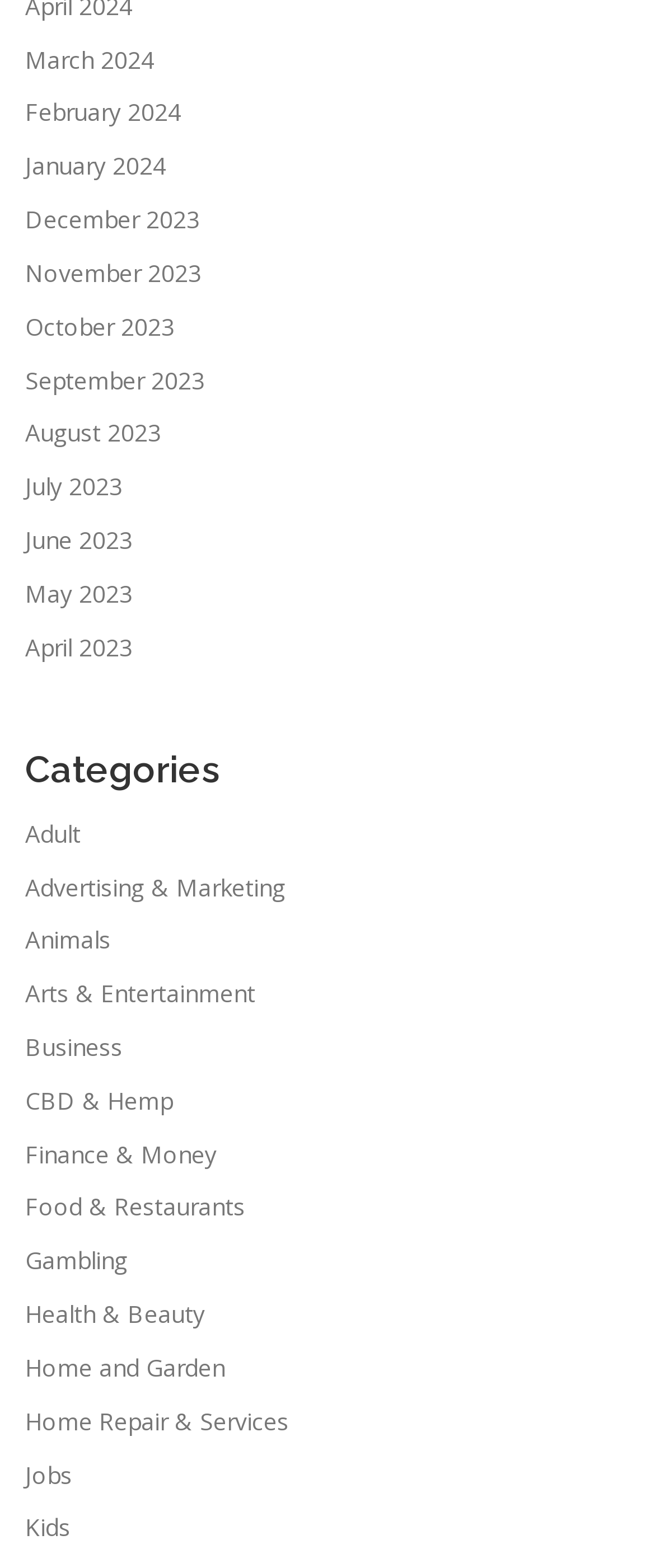Using the description "Home and Garden", locate and provide the bounding box of the UI element.

[0.038, 0.862, 0.344, 0.882]